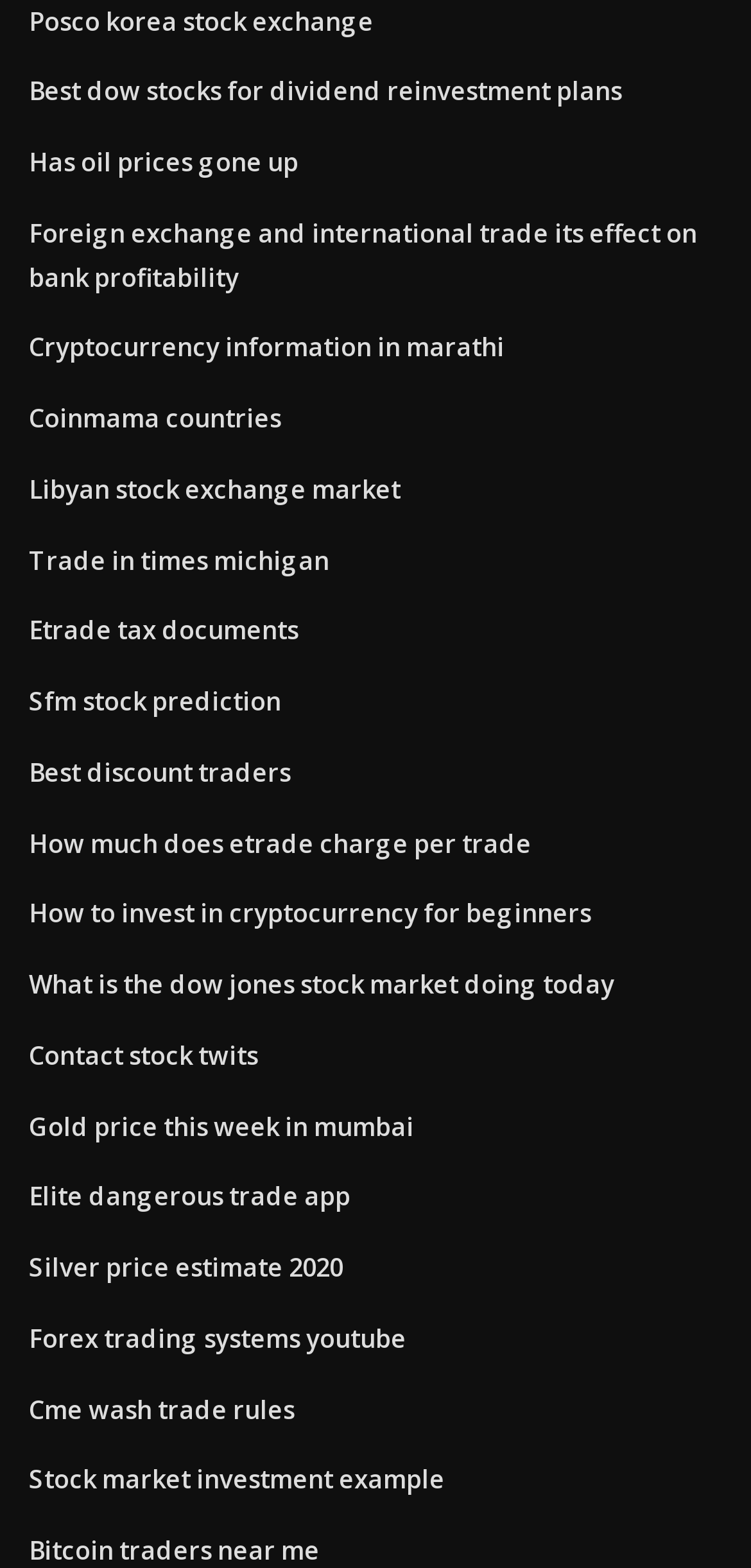Identify the bounding box coordinates of the region I need to click to complete this instruction: "Explore the Libyan stock exchange market".

[0.038, 0.301, 0.533, 0.323]